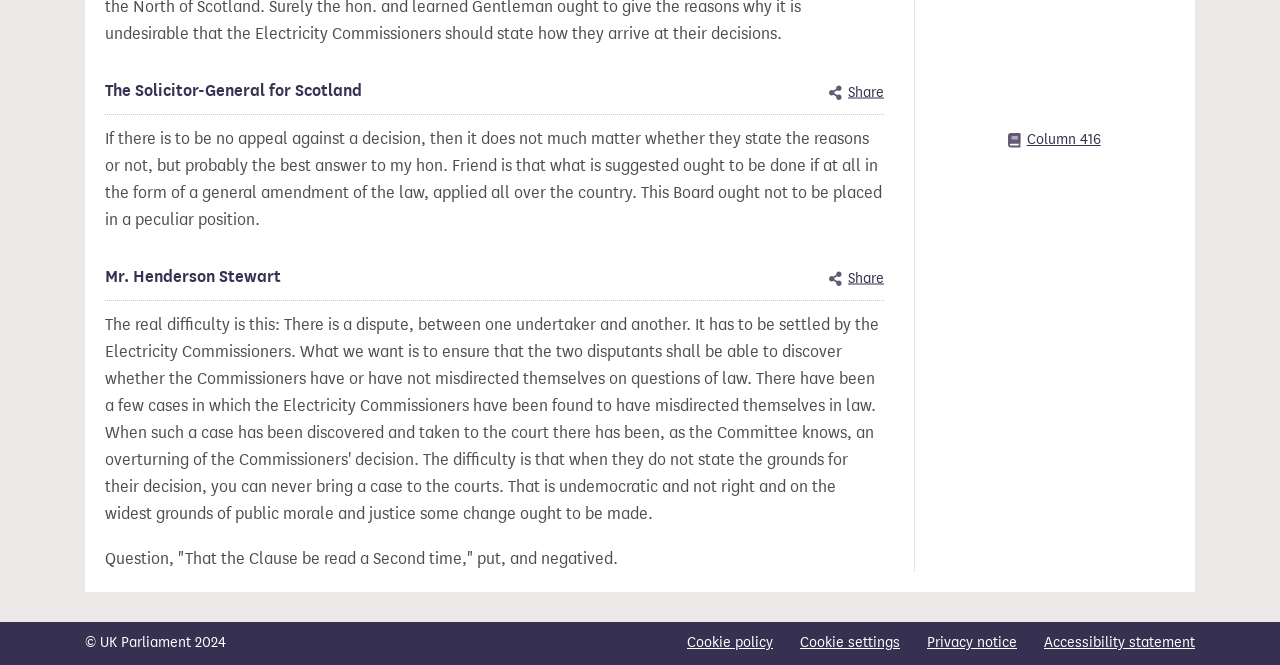Identify the bounding box coordinates for the UI element mentioned here: "Share this specific contribution". Provide the coordinates as four float values between 0 and 1, i.e., [left, top, right, bottom].

[0.648, 0.123, 0.691, 0.157]